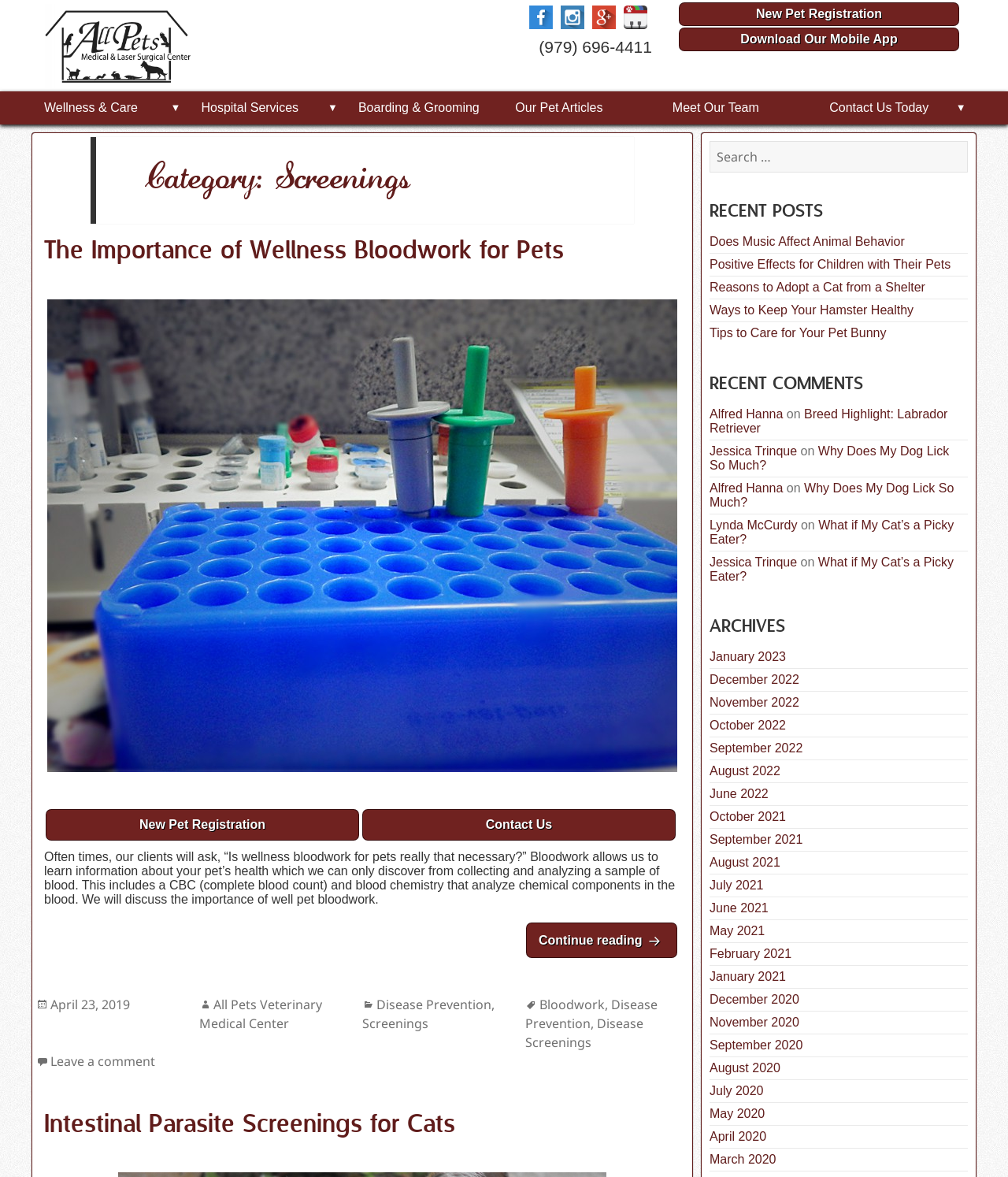Generate a comprehensive description of the webpage.

The webpage is an archive of blog posts related to pet care and veterinary news. At the top, there is a header section with a phone number and links to "New Pet Registration" and "Download Our Mobile App". Below this, there is a navigation menu with links to "Wellness & Care", "Hospital Services", "Boarding & Grooming", "Our Pet Articles", and "Meet Our Team".

The main content area is divided into two sections. On the left, there is a list of recent posts, including "The Importance of Wellness Bloodwork for Pets", "Intestinal Parasite Screenings for Cats", and others. Each post has a heading, a brief summary, and links to read more. There are also images accompanying some of the posts.

On the right, there is a sidebar with several sections. At the top, there is a search bar with a button to search for specific topics. Below this, there are headings for "RECENT POSTS", "RECENT COMMENTS", and "ARCHIVES". Under each heading, there are links to relevant posts, comments, and archived posts organized by month.

At the bottom of the page, there is a footer section with links to categories, tags, and authors, as well as a copyright notice.